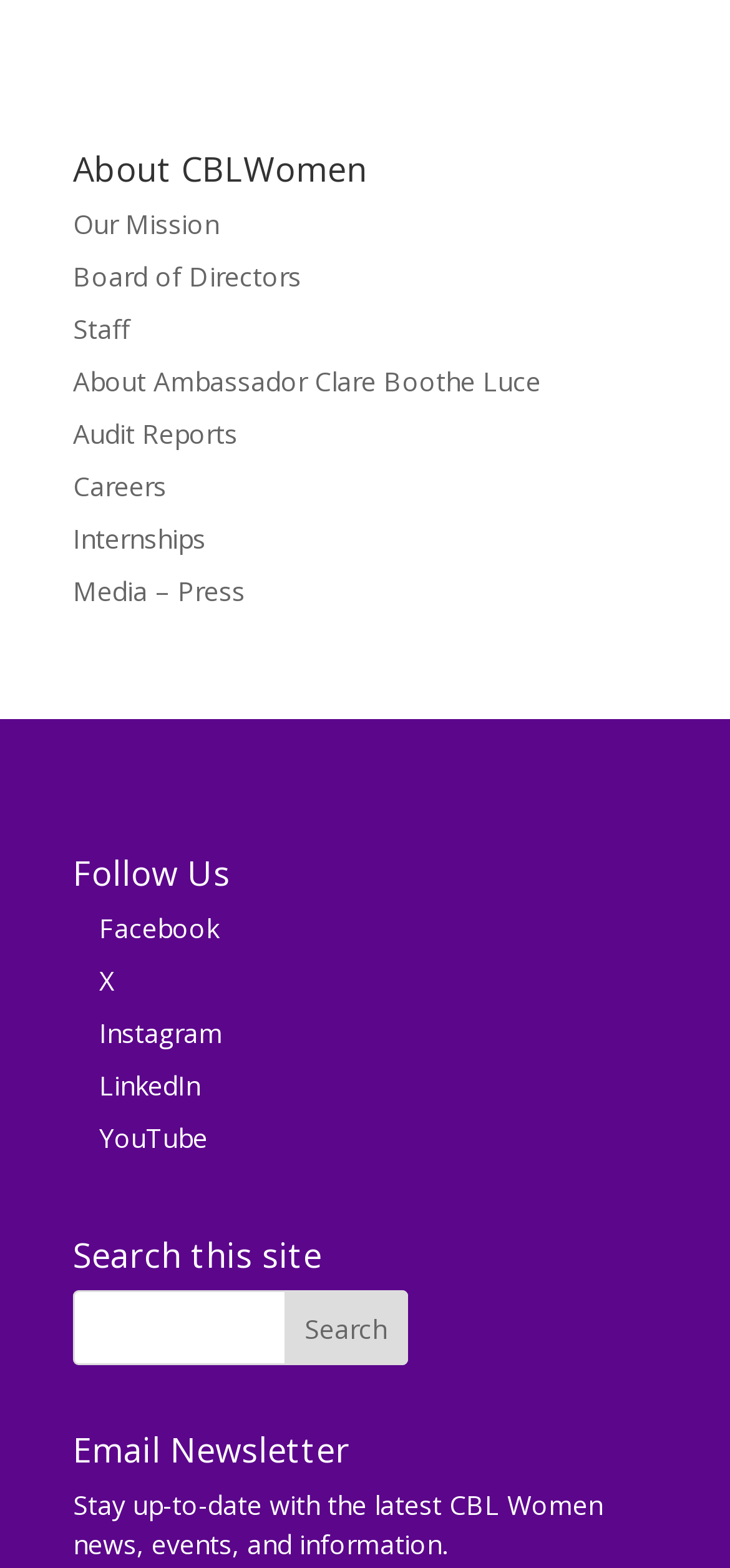Determine the coordinates of the bounding box that should be clicked to complete the instruction: "Subscribe to Email Newsletter". The coordinates should be represented by four float numbers between 0 and 1: [left, top, right, bottom].

[0.1, 0.914, 0.9, 0.947]